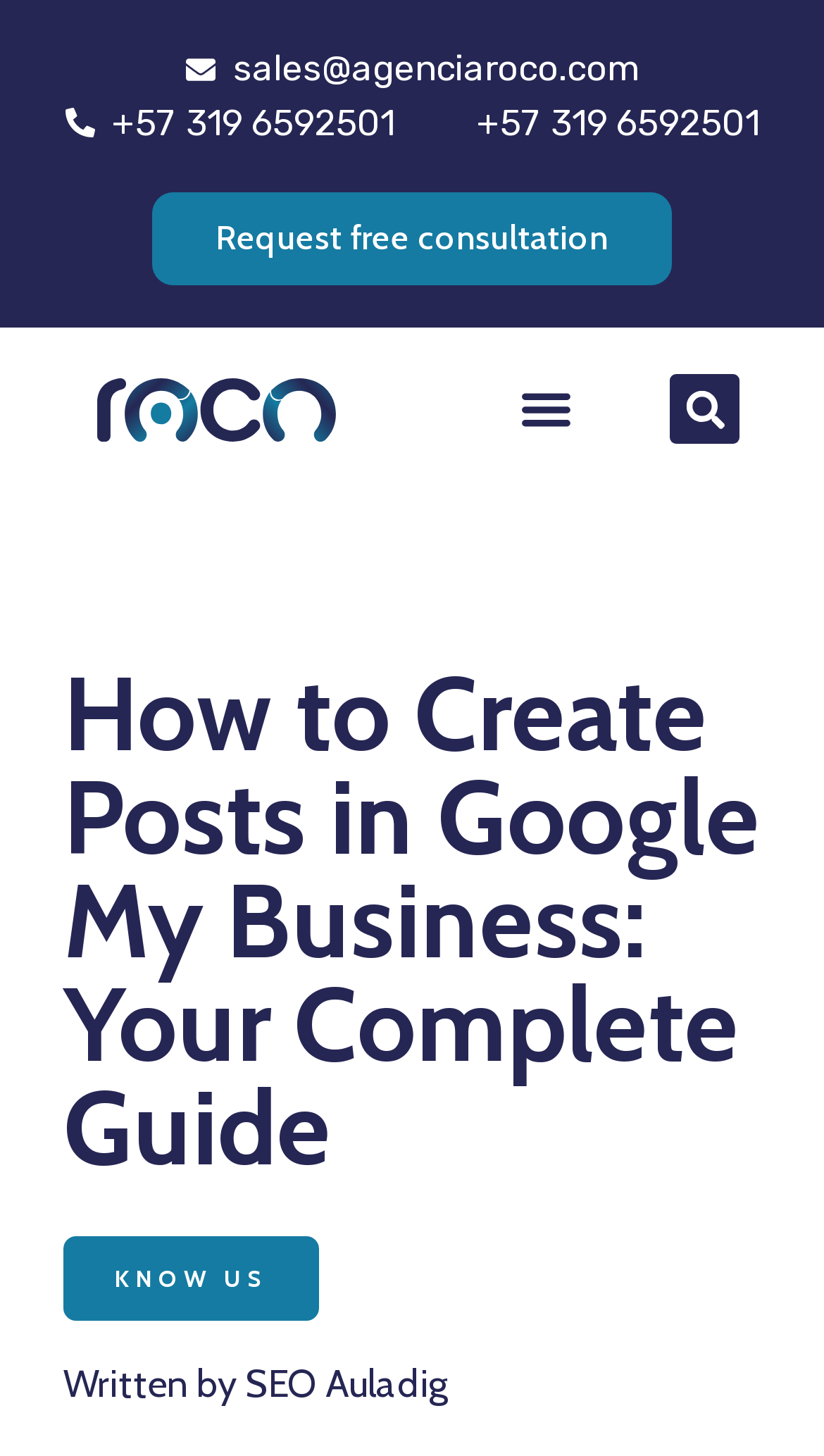Please give a succinct answer using a single word or phrase:
What is the email address on the webpage?

sales@agenciaroco.com